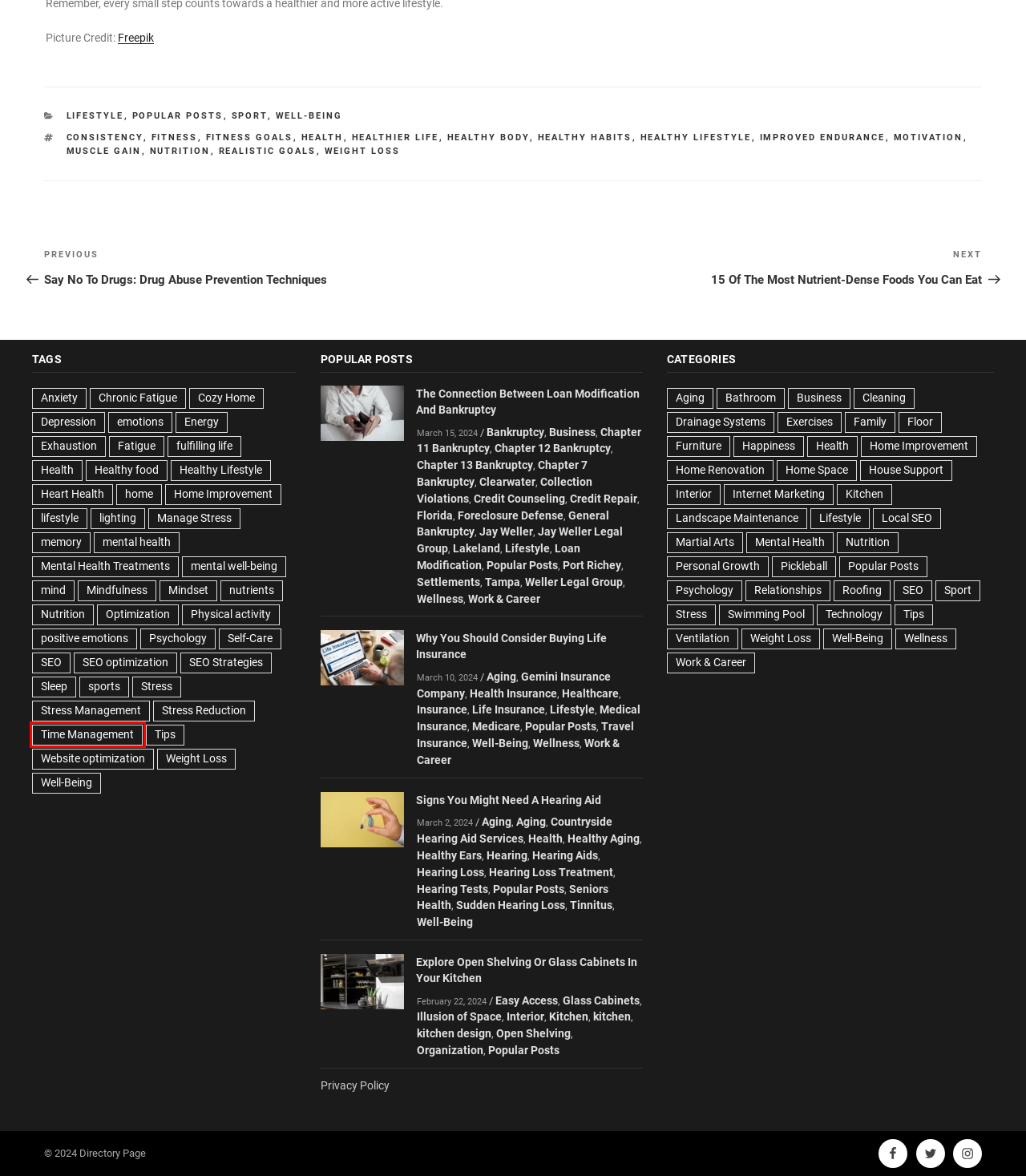Look at the screenshot of a webpage where a red bounding box surrounds a UI element. Your task is to select the best-matching webpage description for the new webpage after you click the element within the bounding box. The available options are:
A. Sleep Disturbances And How They Affect Your Life & Health
B. Cleaning Partners USA, LLC - Directory Page
C. Time Management And Why It's Important Today
D. Fitness 360 Clearwater - Directory Page
E. Privacy Policy - Directory Page
F. Florida Coastal Windows & Doors - Directory Page
G. Lifestyle Remodeling - Directory Page
H. Signs You Might Need A Hearing Aid

C